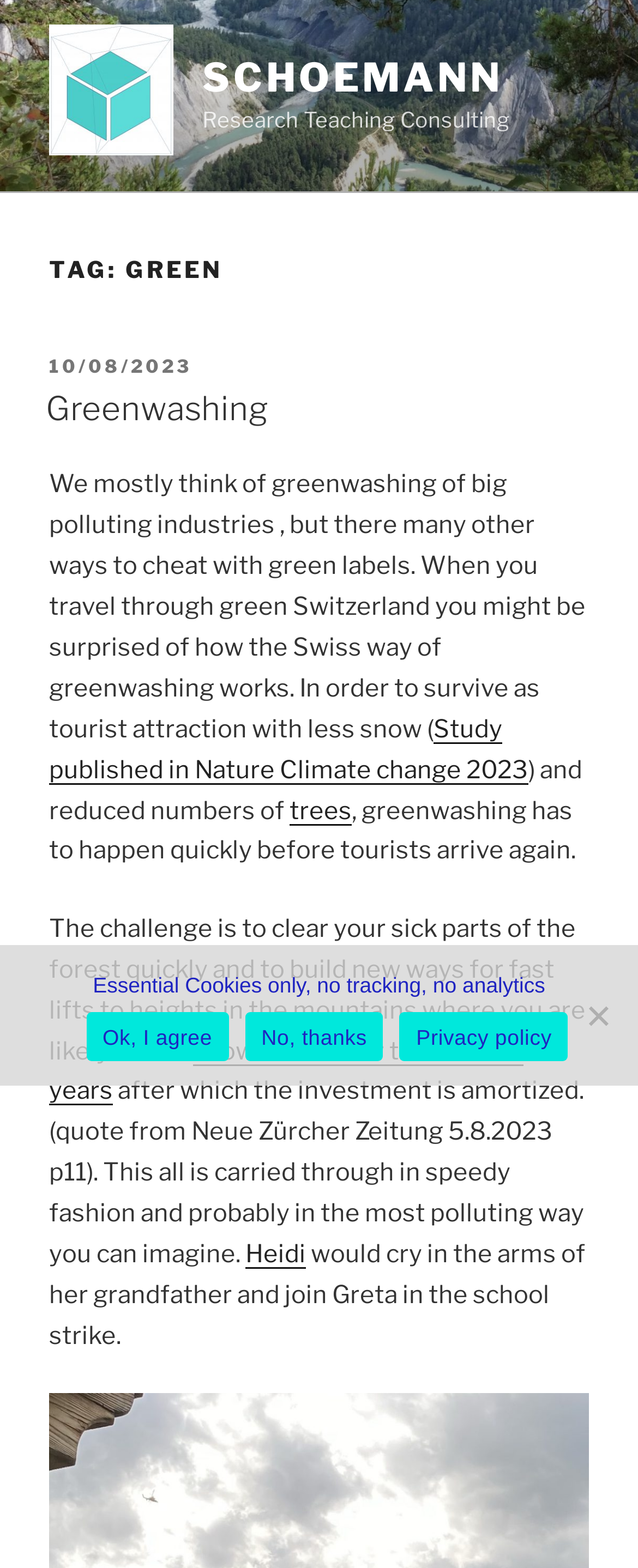Determine the bounding box coordinates of the clickable region to execute the instruction: "Click on the link to Schoemann's research". The coordinates should be four float numbers between 0 and 1, denoted as [left, top, right, bottom].

[0.077, 0.016, 0.31, 0.107]